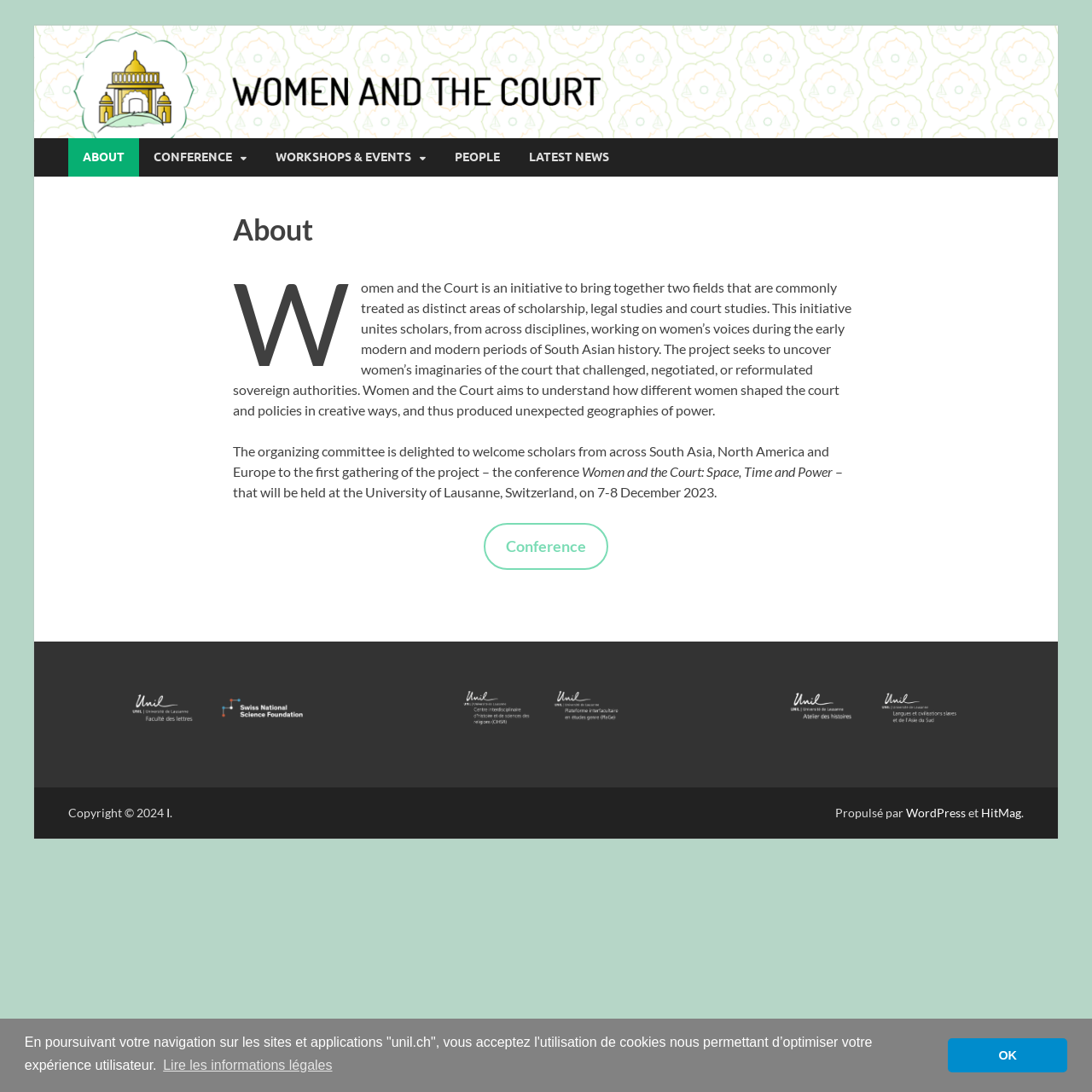Pinpoint the bounding box coordinates of the area that must be clicked to complete this instruction: "check the 'Copyright' information".

[0.062, 0.738, 0.152, 0.751]